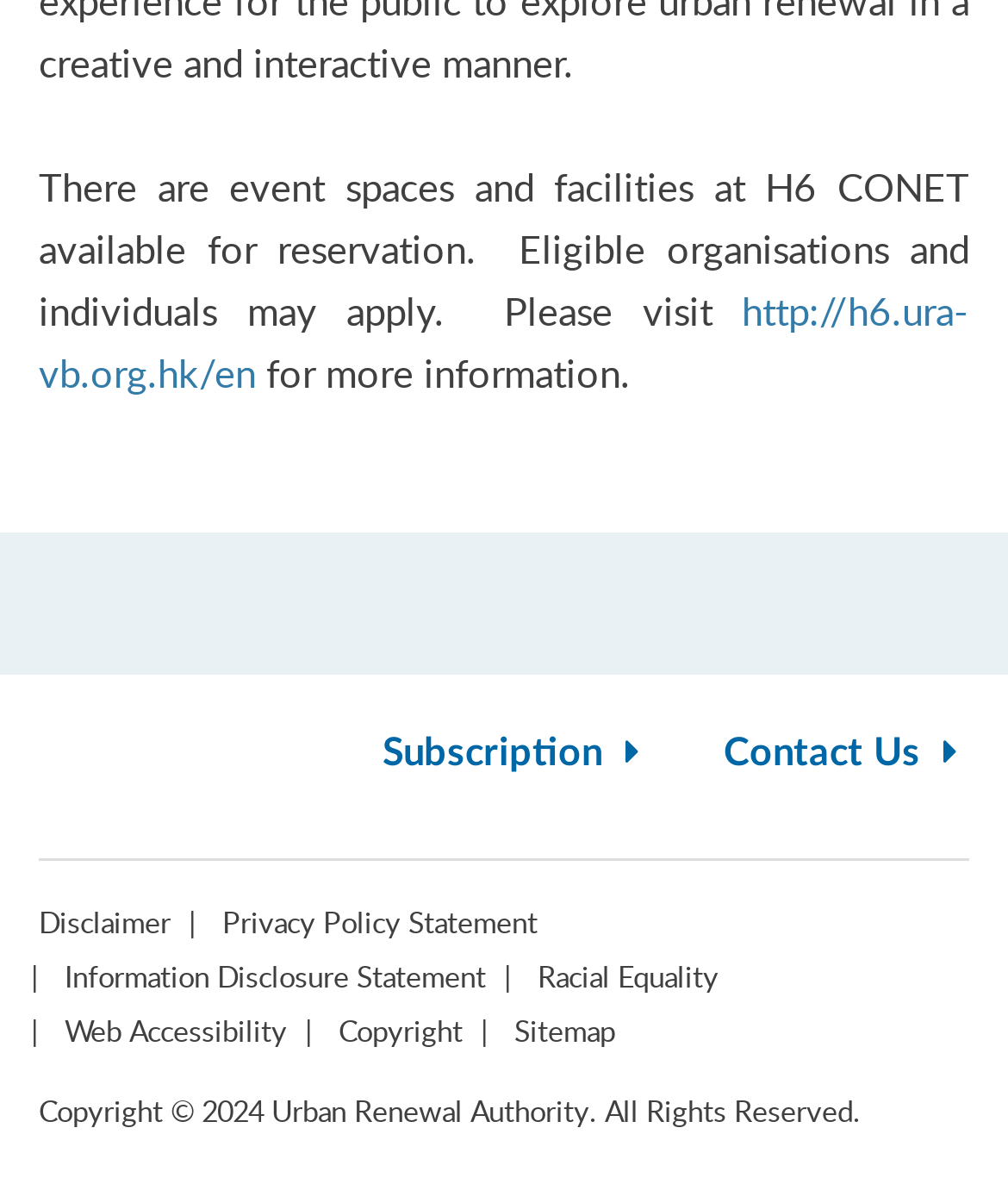Please find the bounding box coordinates of the element that needs to be clicked to perform the following instruction: "contact us". The bounding box coordinates should be four float numbers between 0 and 1, represented as [left, top, right, bottom].

[0.718, 0.613, 0.962, 0.66]